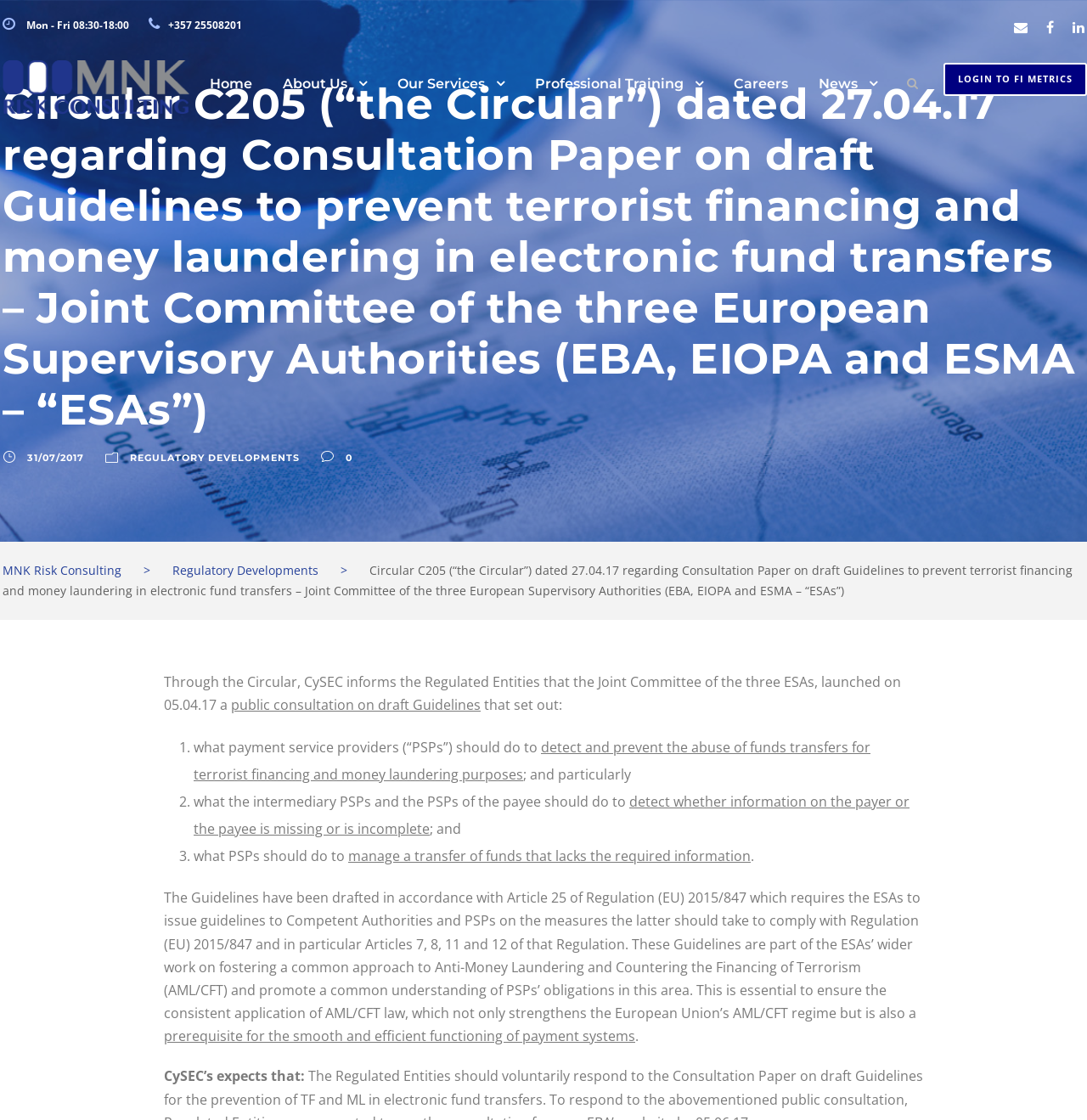What is the phone number of MNK Risk Consulting?
From the details in the image, answer the question comprehensively.

I found the phone number by looking at the top-right corner of the webpage, where the contact information is usually displayed. The phone number is written in a static text element with the content '+357 25508201'.